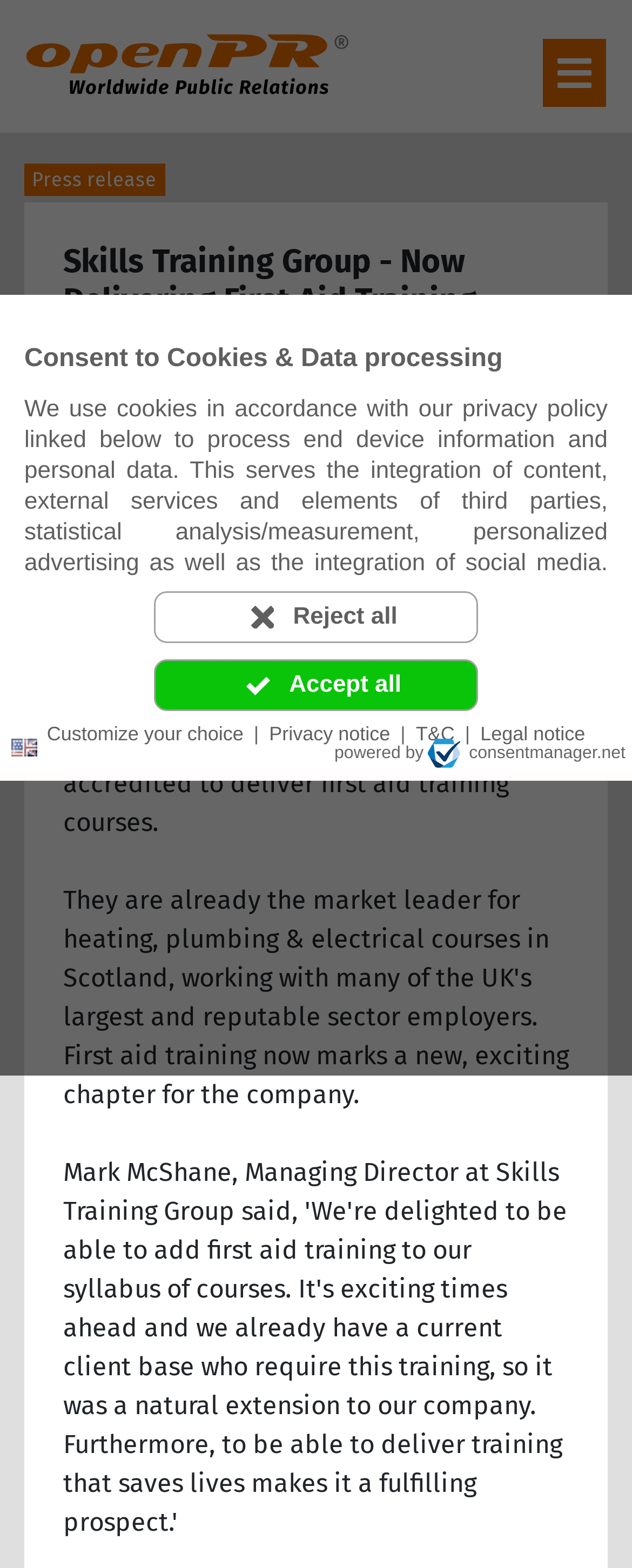Find the bounding box coordinates of the element's region that should be clicked in order to follow the given instruction: "Click the 'Language: en' button". The coordinates should consist of four float numbers between 0 and 1, i.e., [left, top, right, bottom].

[0.008, 0.464, 0.069, 0.49]